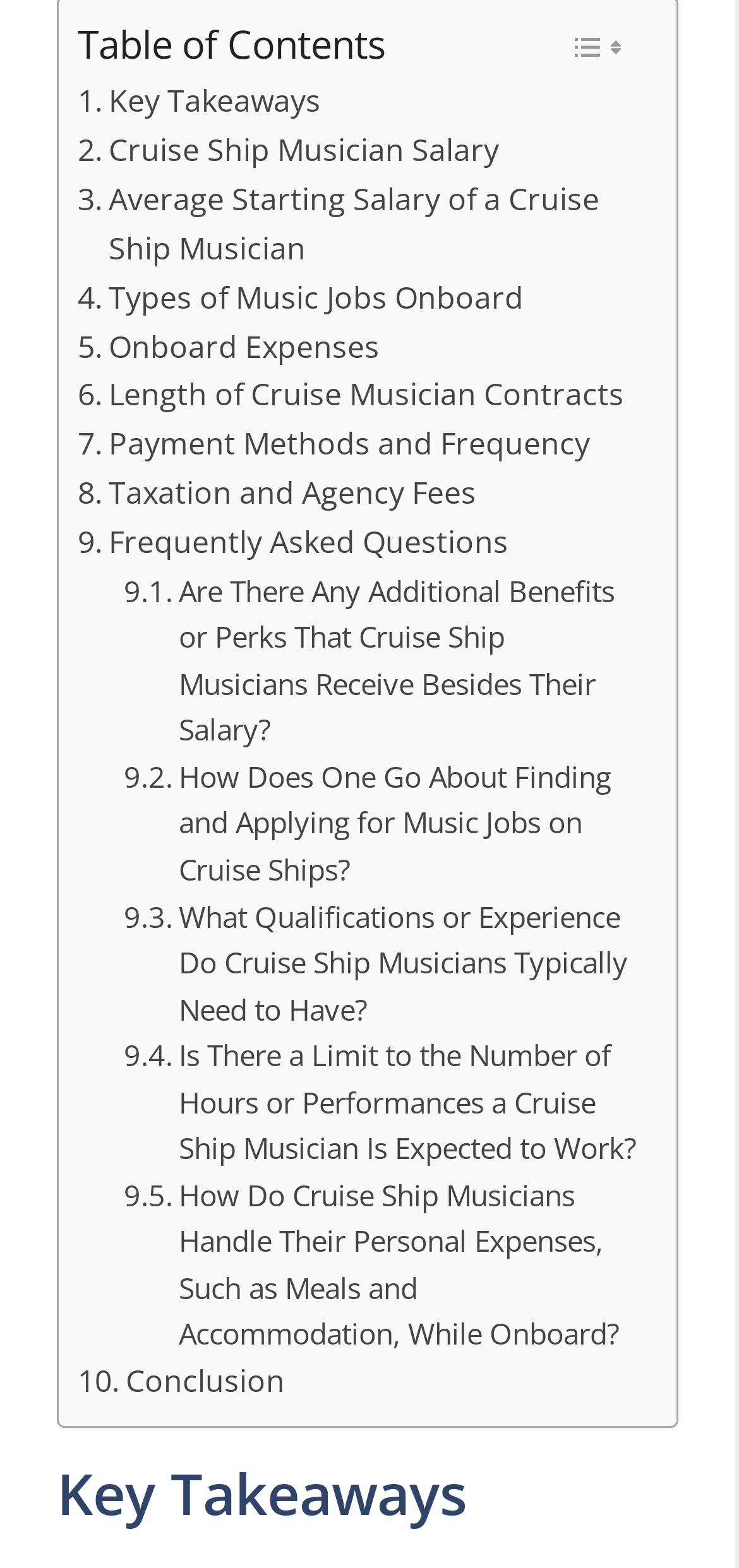Determine the bounding box coordinates for the element that should be clicked to follow this instruction: "Check Frequently Asked Questions". The coordinates should be given as four float numbers between 0 and 1, in the format [left, top, right, bottom].

[0.105, 0.331, 0.688, 0.362]